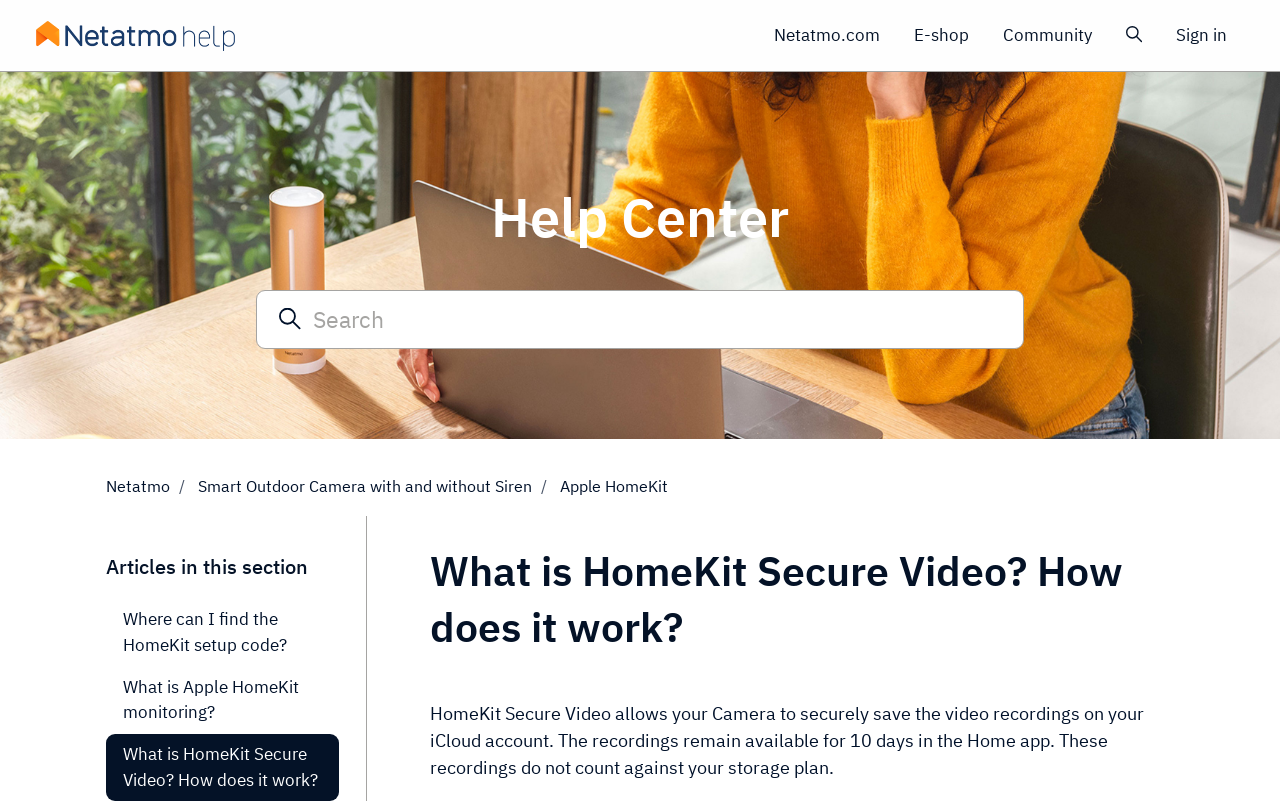Please give a one-word or short phrase response to the following question: 
Where is the search button located?

Top right corner